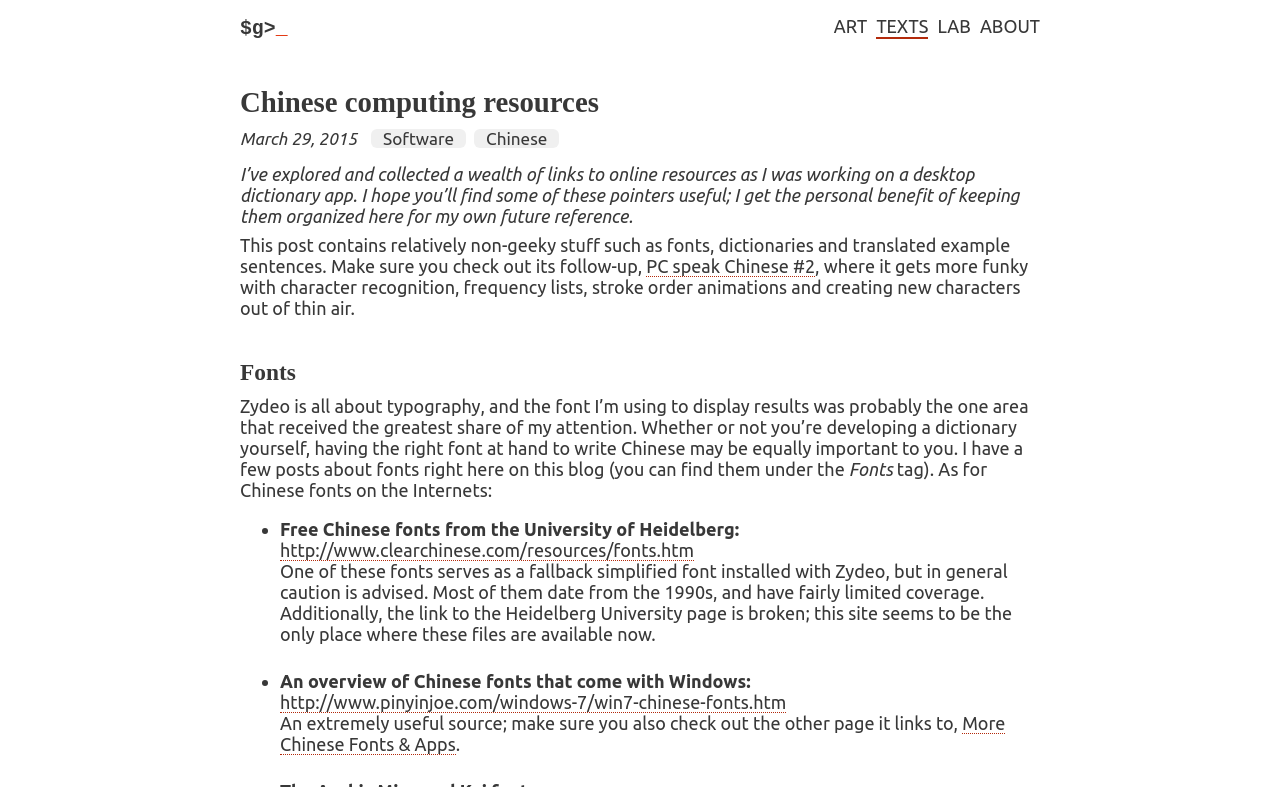Predict the bounding box coordinates for the UI element described as: "Lab". The coordinates should be four float numbers between 0 and 1, presented as [left, top, right, bottom].

[0.732, 0.02, 0.758, 0.05]